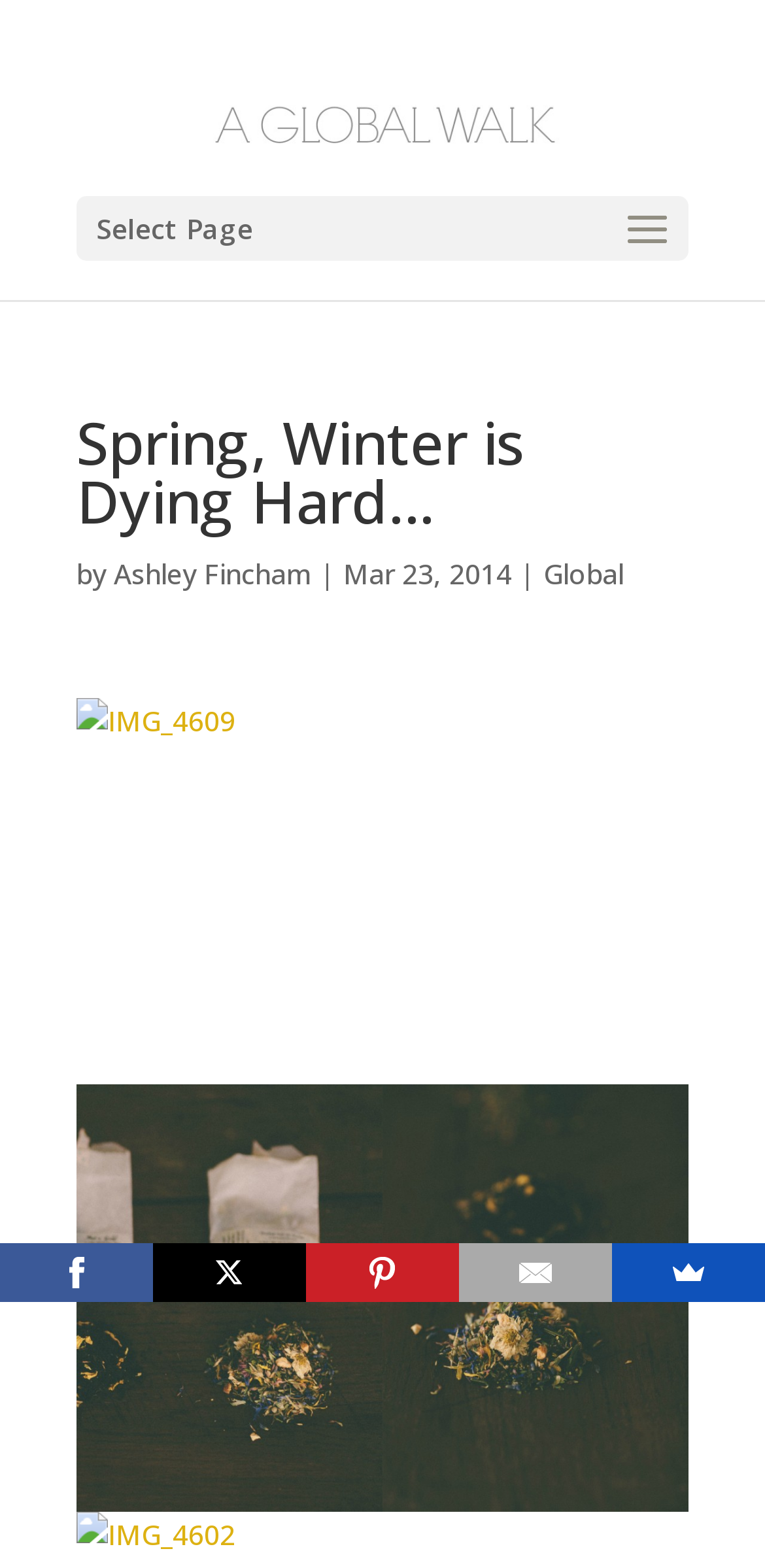Provide a brief response to the question below using one word or phrase:
How many social media links are on the webpage?

4